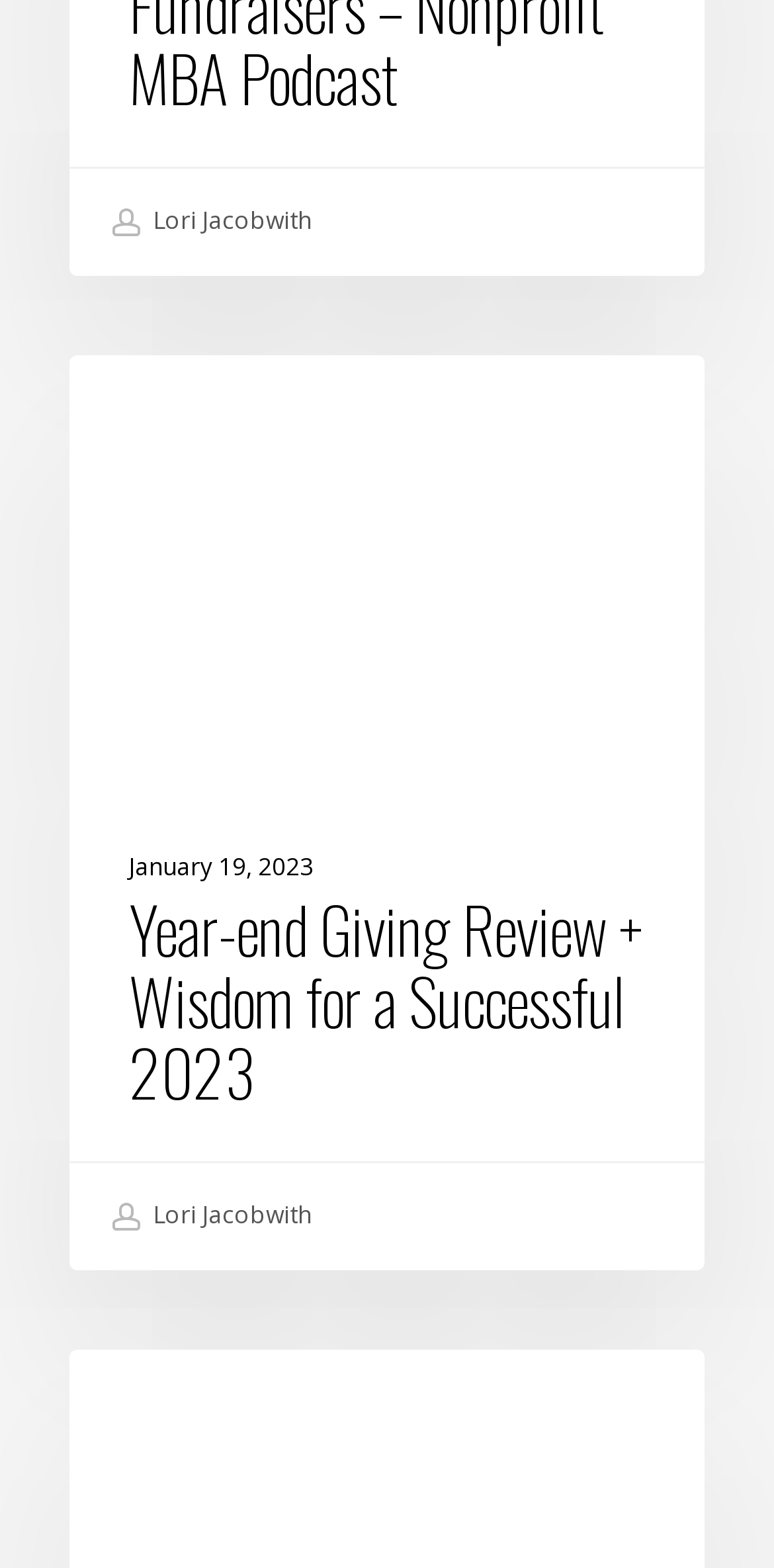What is the title of the article?
Kindly give a detailed and elaborate answer to the question.

The title of the article is 'Year-end Giving Review + Wisdom for a Successful 2023' which is mentioned as a heading on the webpage, and also as a link with the same text.